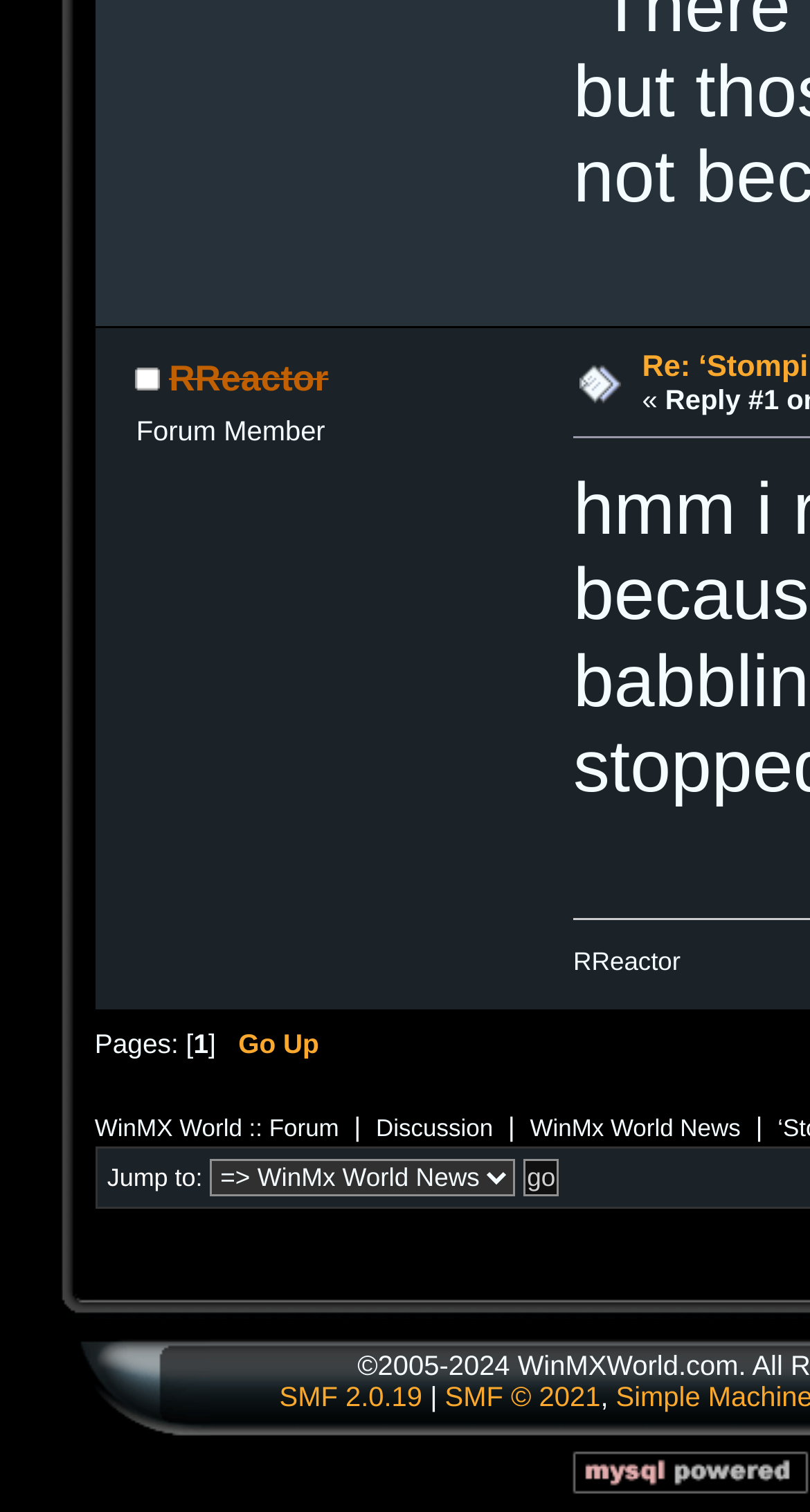Please find the bounding box coordinates for the clickable element needed to perform this instruction: "Explore the 'Choices' topic".

None